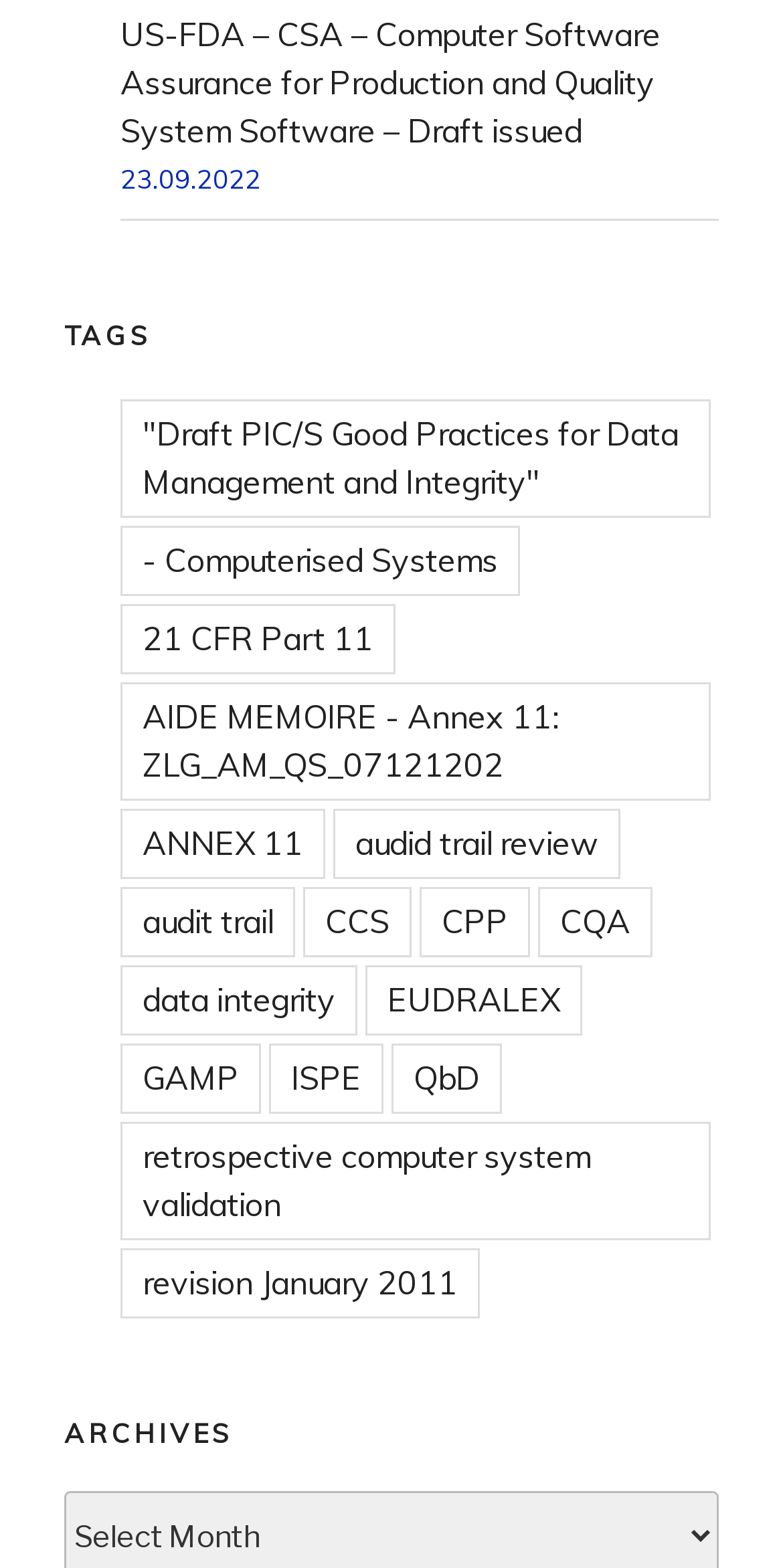What is the date mentioned at the top?
Examine the screenshot and reply with a single word or phrase.

23.09.2022